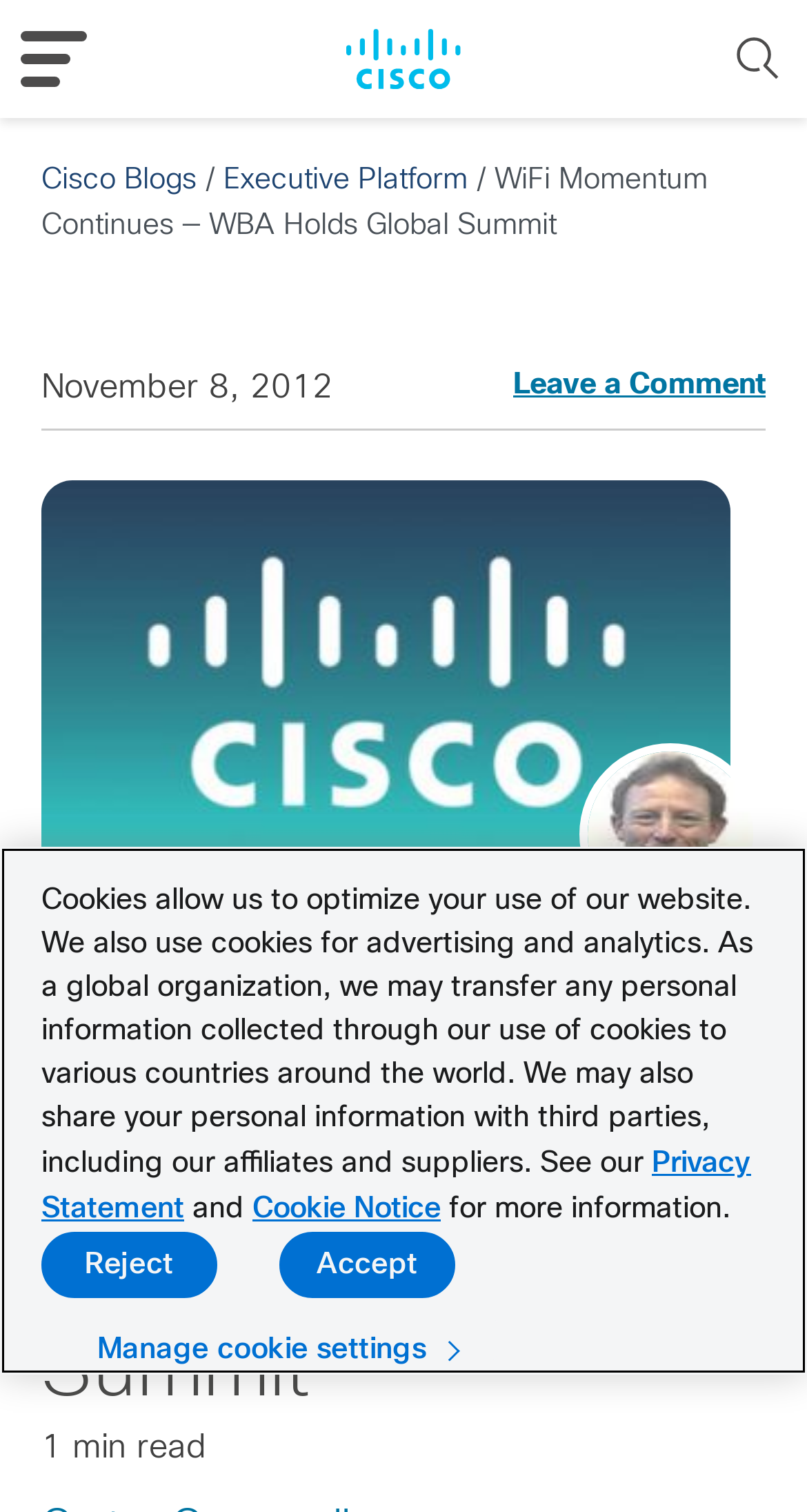What is the topic of the article?
From the screenshot, supply a one-word or short-phrase answer.

WiFi Global Summit